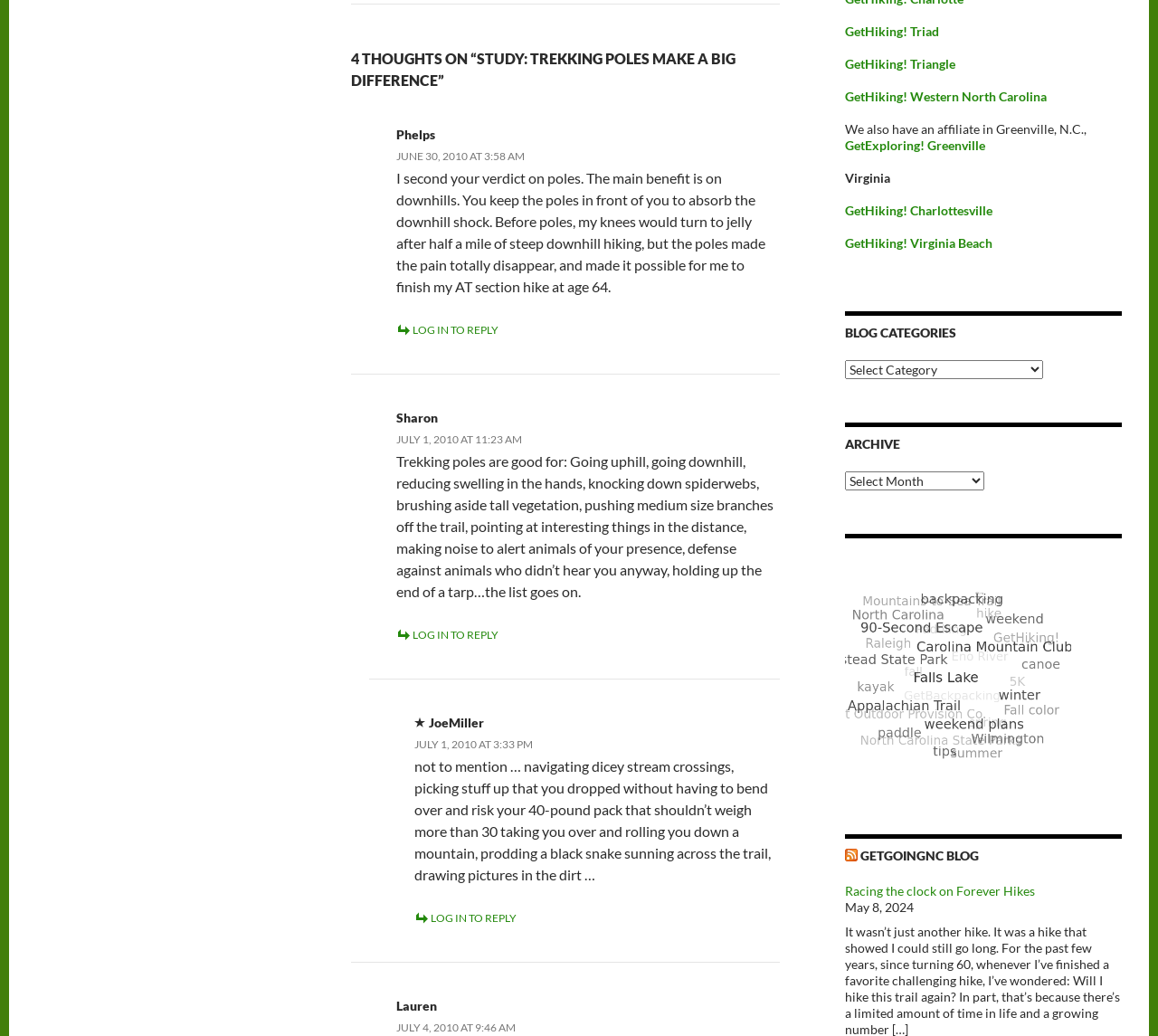Refer to the image and provide a thorough answer to this question:
What is the date of the blog post 'Racing the clock on Forever Hikes'?

The date of the blog post 'Racing the clock on Forever Hikes' can be found below the title of the post, which is 'May 8, 2024'.